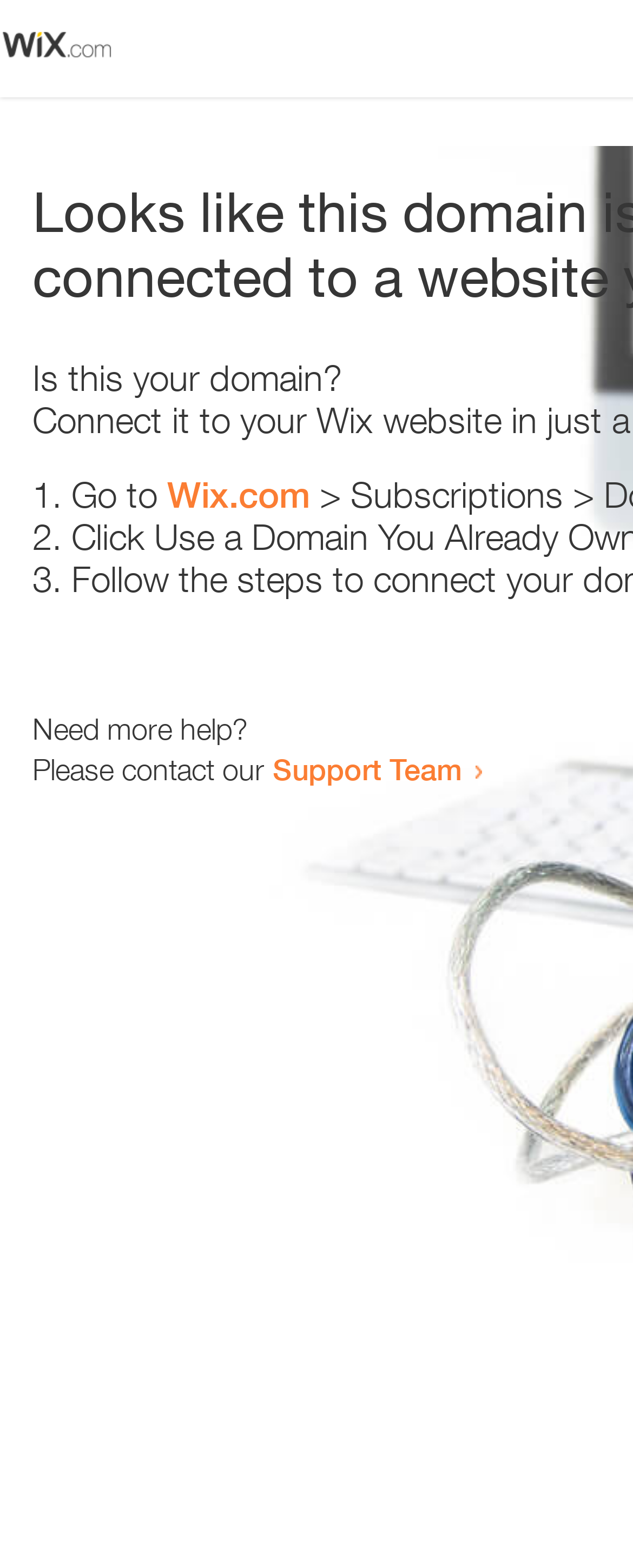By analyzing the image, answer the following question with a detailed response: What is the tone of the webpage?

The tone of the webpage is helpful, as it provides instructions and resources to resolve the issue, and also offers additional support through the Support Team.